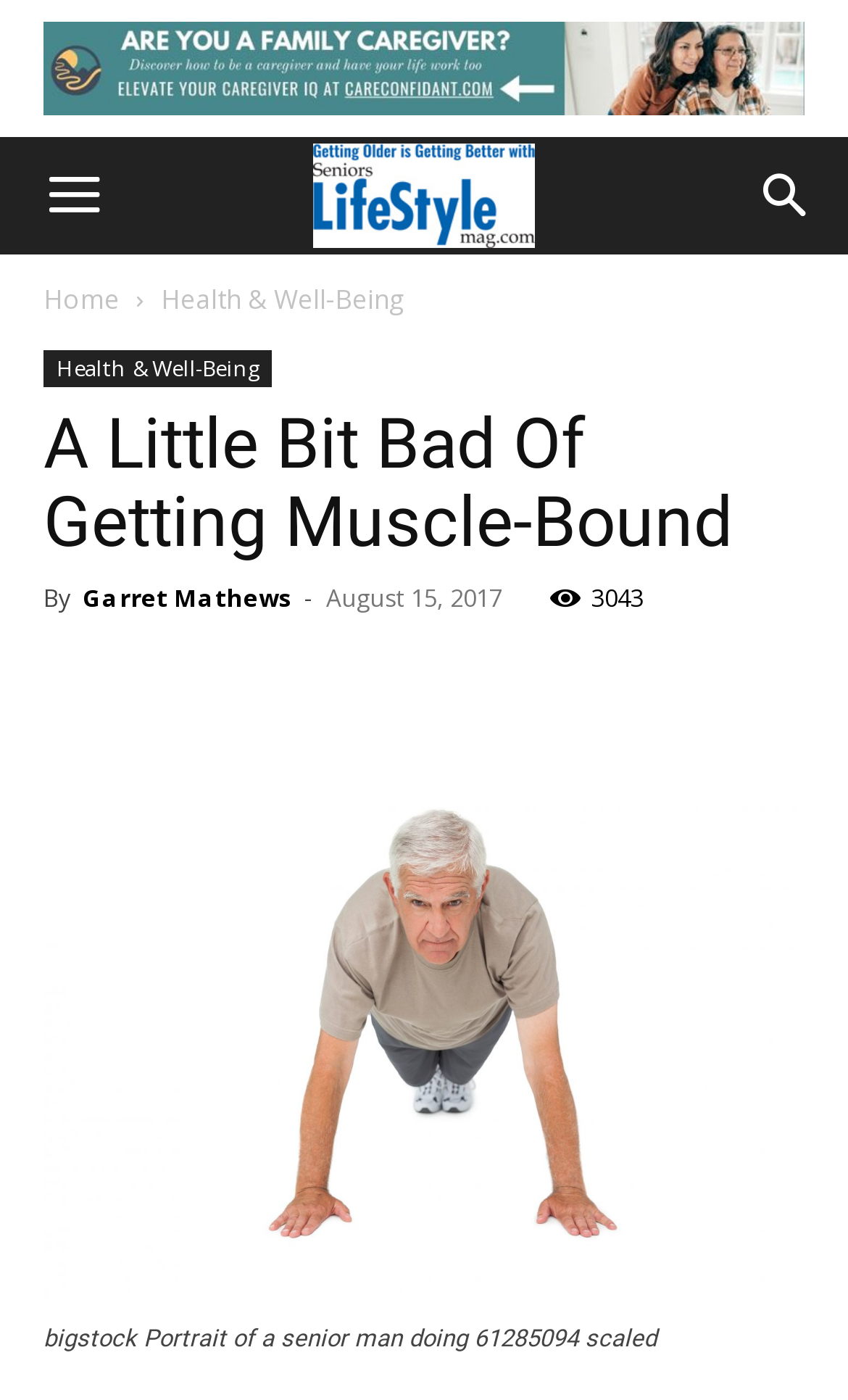Find the bounding box coordinates of the clickable area that will achieve the following instruction: "Read the article by 'Garret Mathews'".

[0.097, 0.415, 0.344, 0.439]